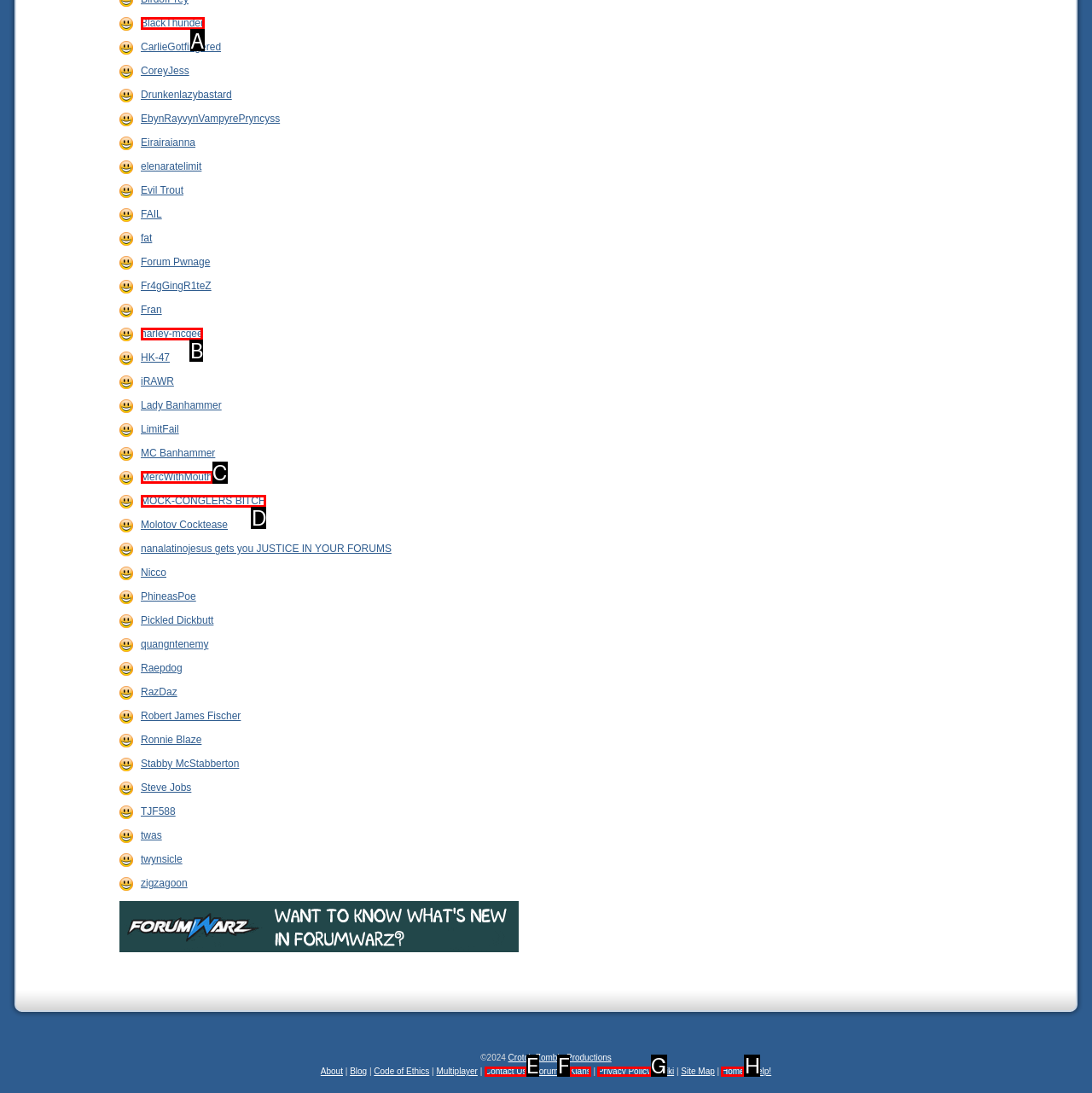Given the task: visit BlackThunder's page, point out the letter of the appropriate UI element from the marked options in the screenshot.

A